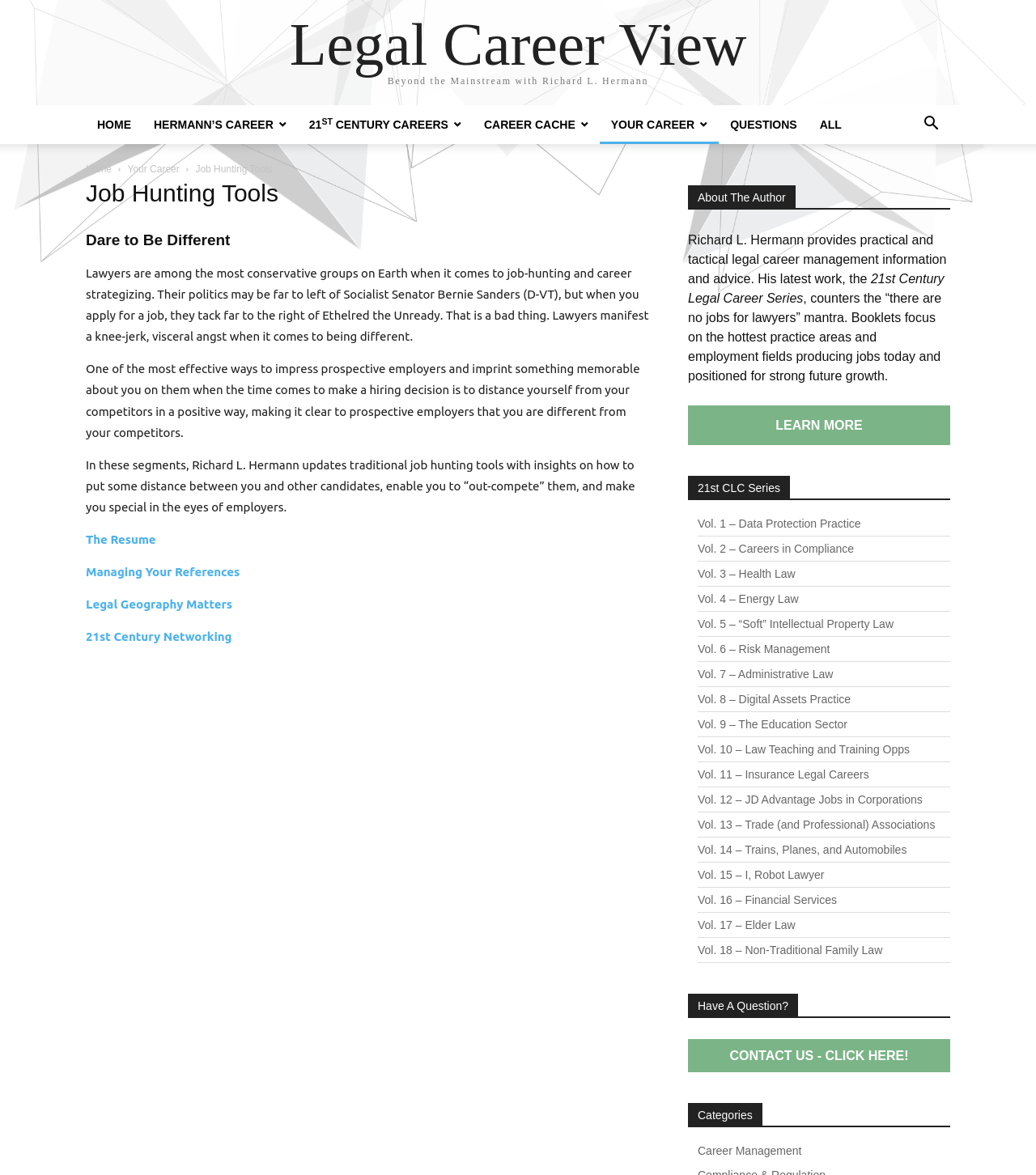Please find the main title text of this webpage.

Job Hunting Tools